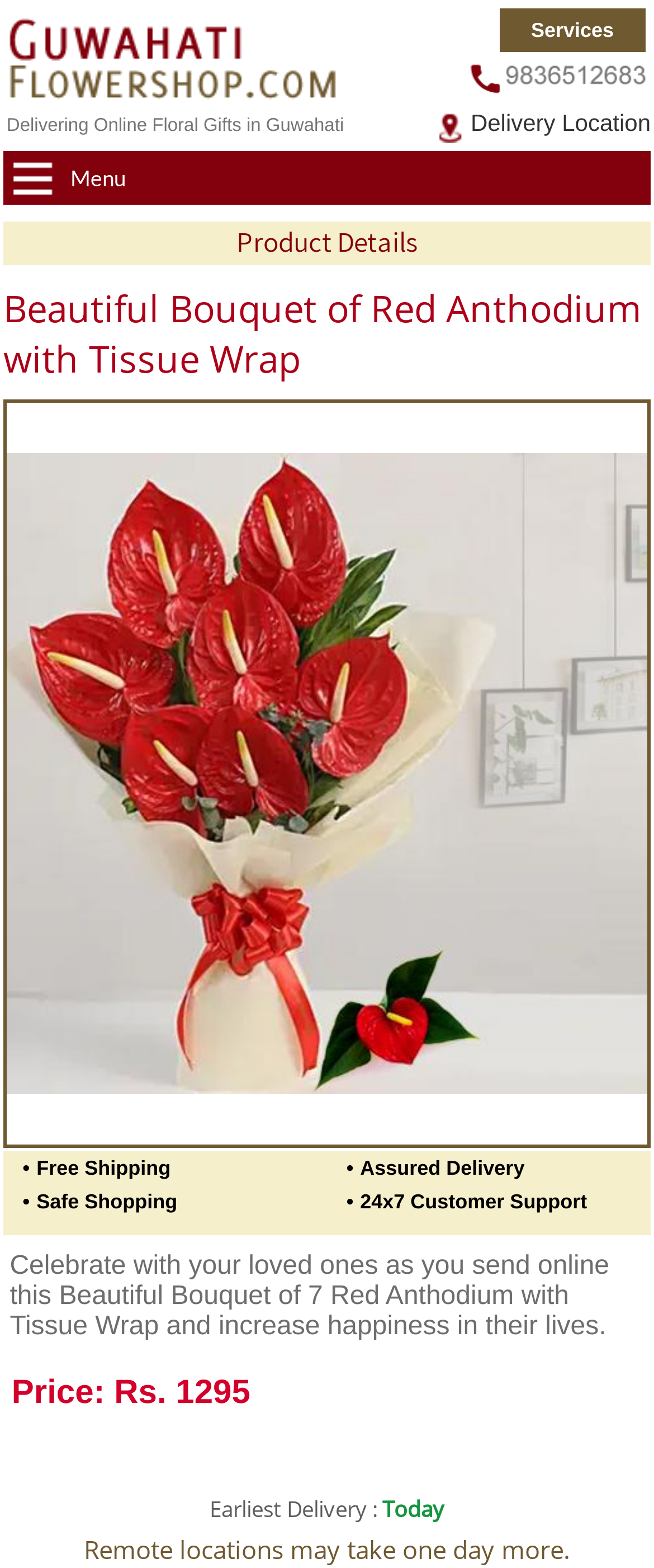What is the name of the bouquet?
With the help of the image, please provide a detailed response to the question.

I found the answer by looking at the static text element with the description 'Beautiful Bouquet of Red Anthodium with Tissue Wrap' which is likely to be the name of the bouquet.